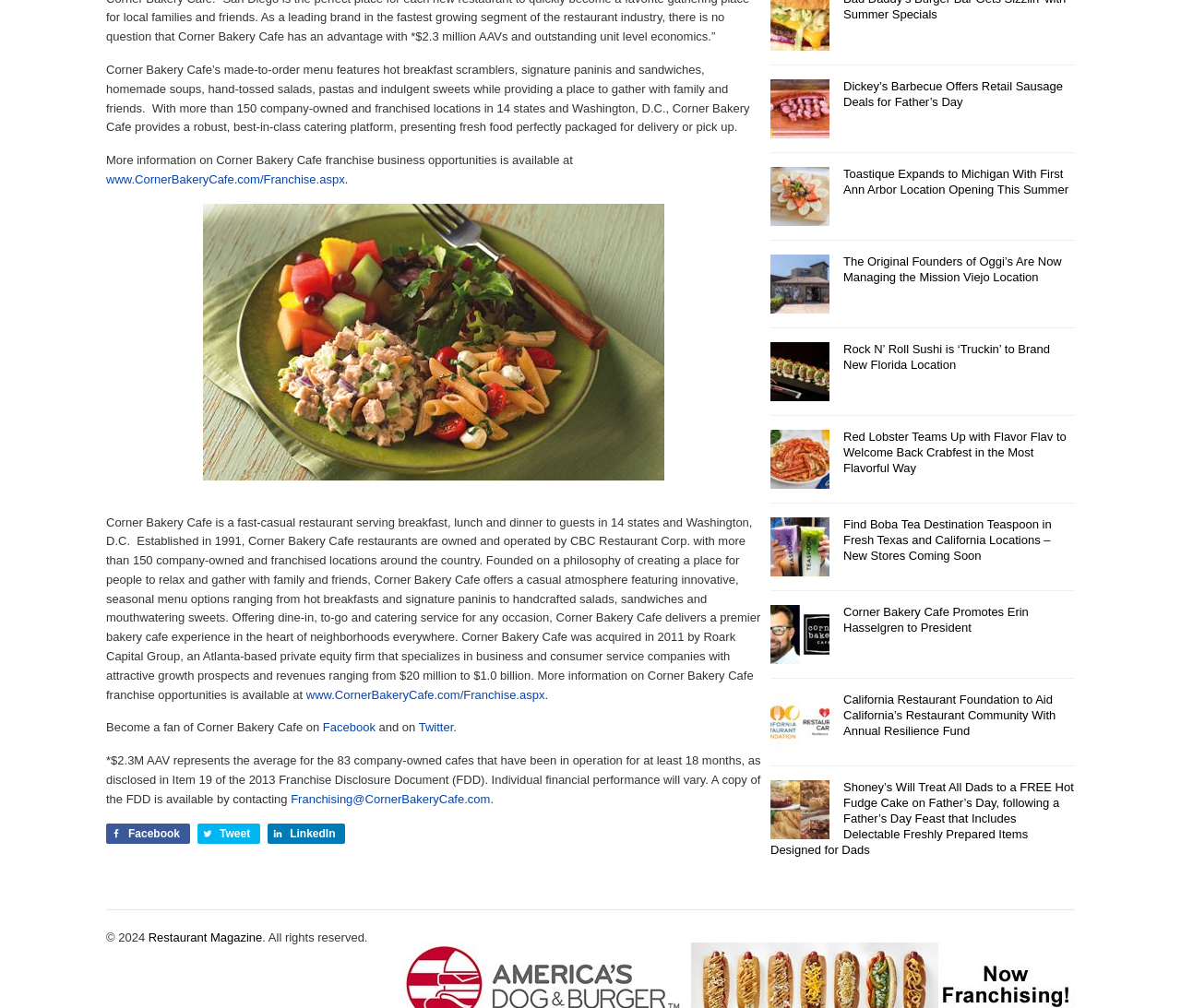Identify the bounding box coordinates for the element you need to click to achieve the following task: "Tweet about Corner Bakery Cafe". Provide the bounding box coordinates as four float numbers between 0 and 1, in the form [left, top, right, bottom].

[0.167, 0.817, 0.22, 0.837]